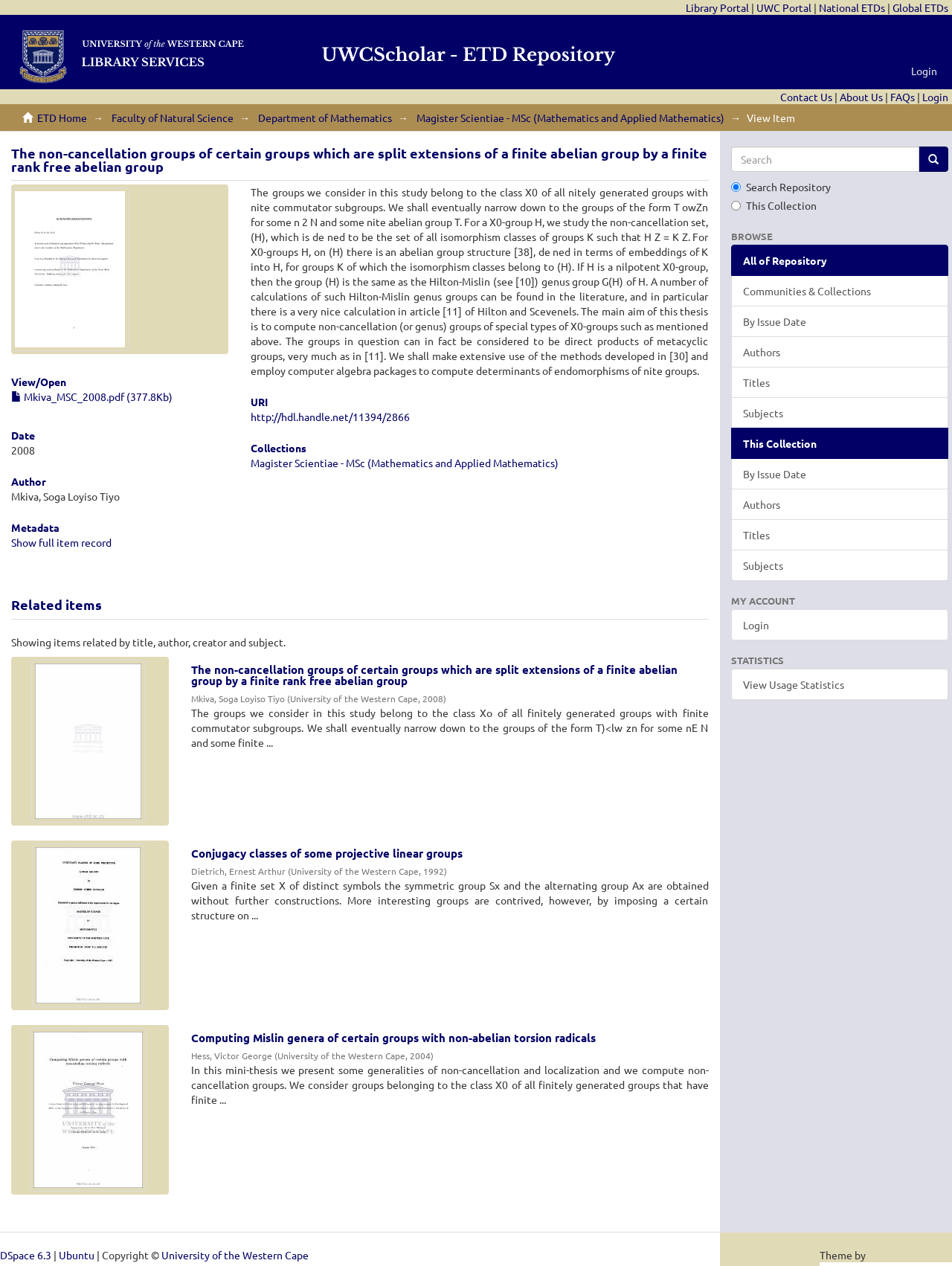Provide the bounding box coordinates of the HTML element described by the text: "University of the Western Cape".

[0.17, 0.986, 0.324, 0.996]